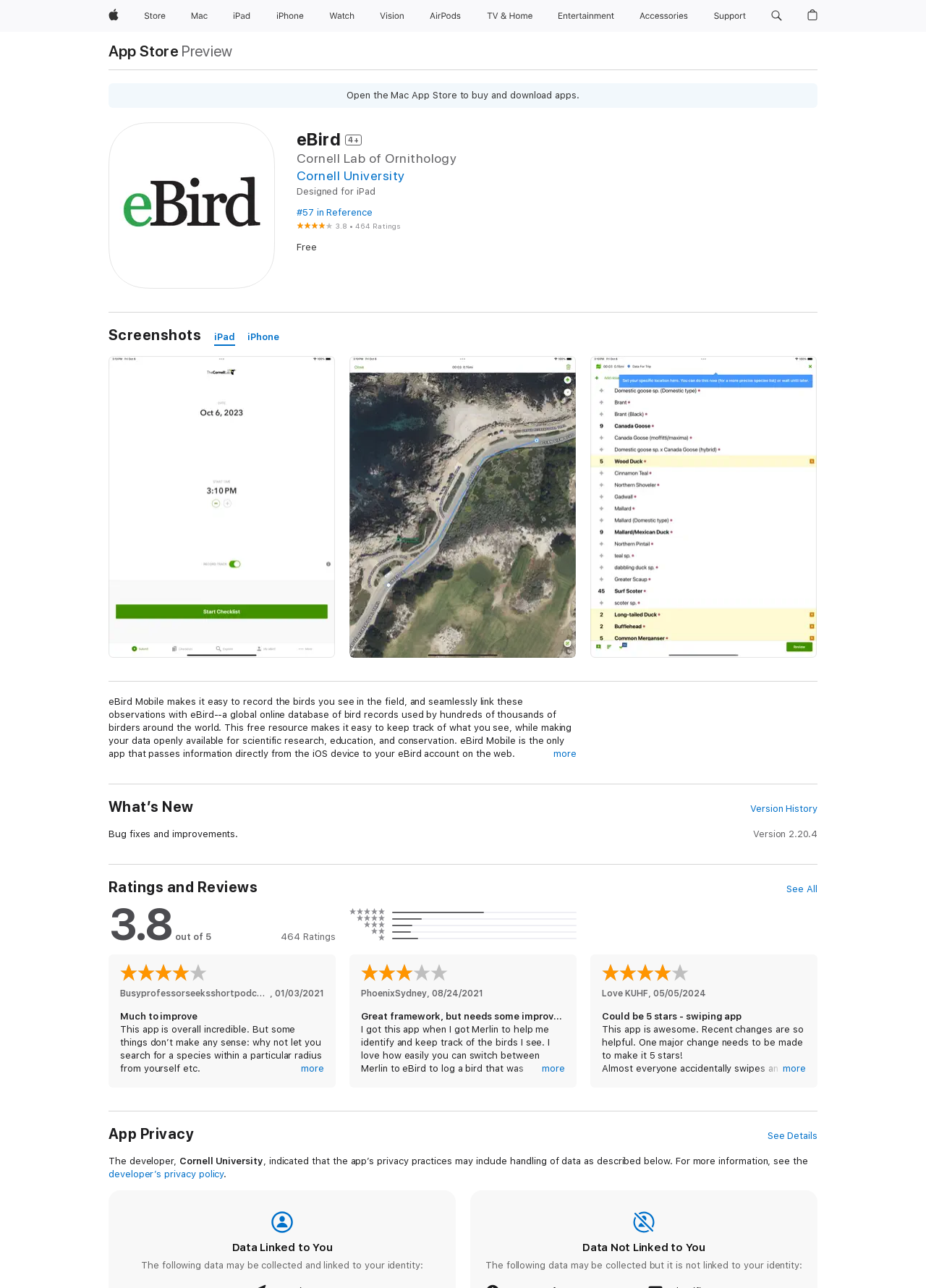What is the purpose of the app?
Carefully examine the image and provide a detailed answer to the question.

I found the answer by reading the description of the app, which states that the app 'makes it easy to record the birds you see in the field, and seamlessly link these observations with eBird--a global online database of bird records'.